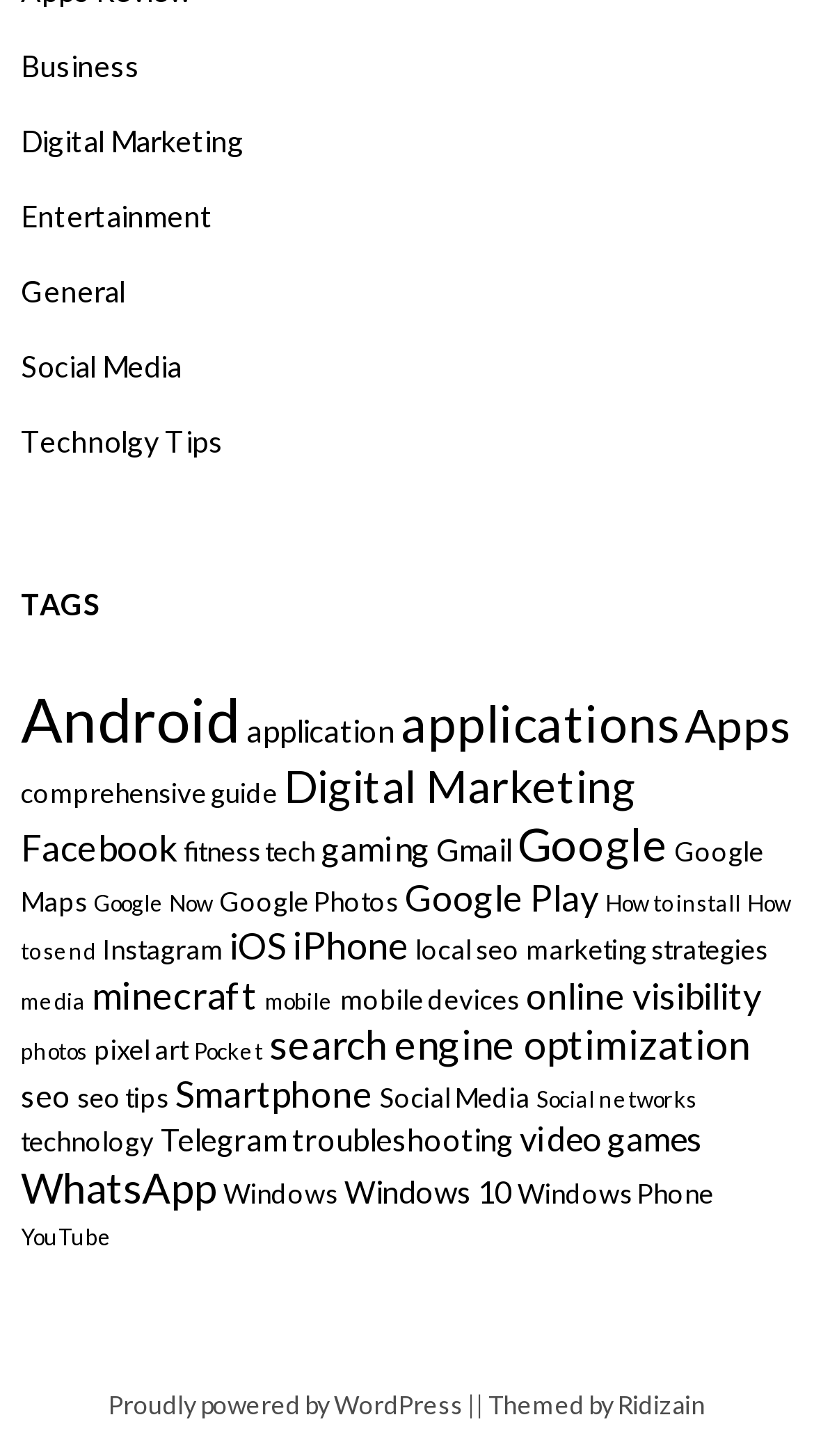Locate the bounding box coordinates of the element that should be clicked to fulfill the instruction: "View 'TAGS'".

[0.026, 0.398, 0.974, 0.433]